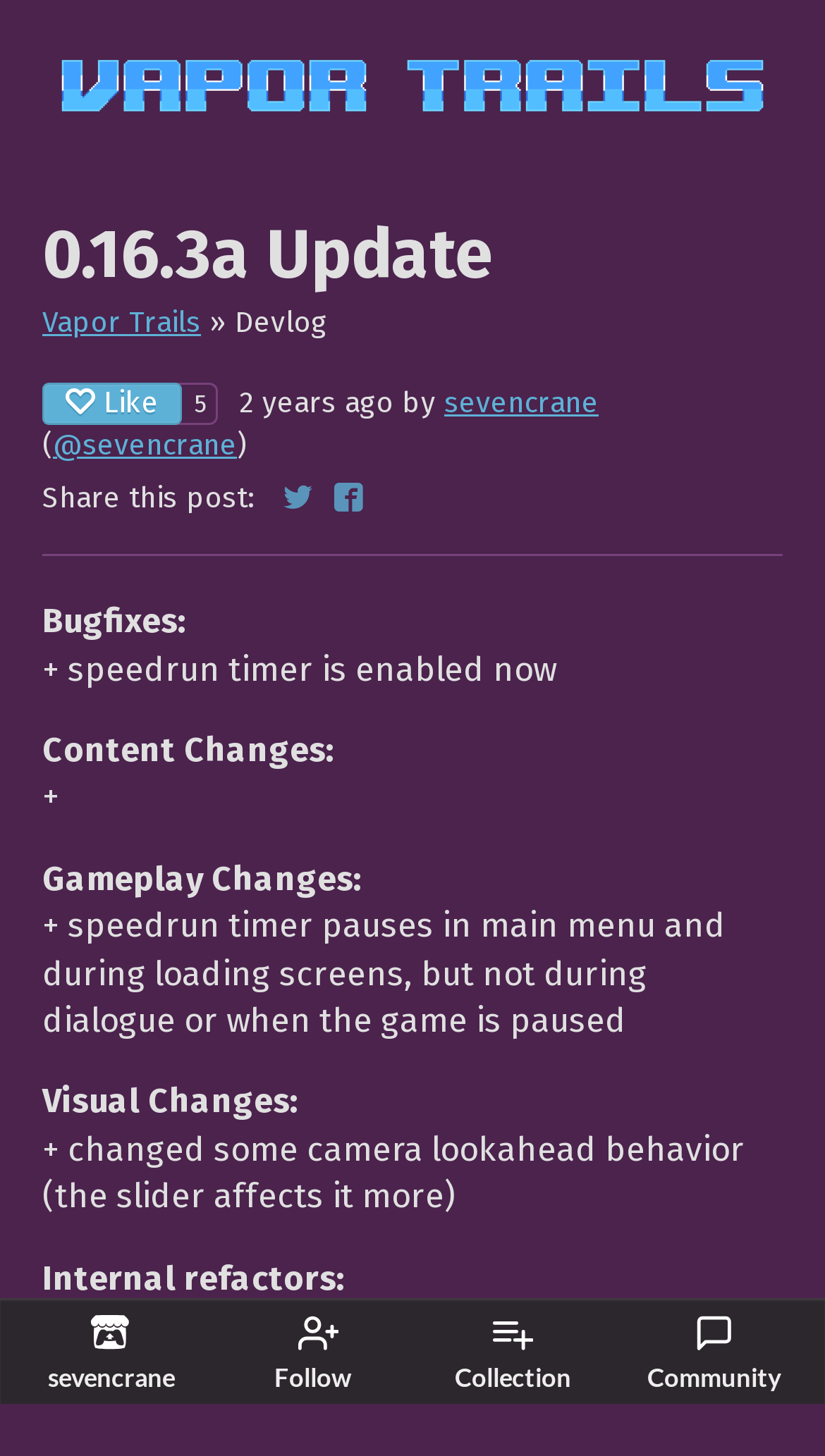Based on the provided description, "Vapor Trails", find the bounding box of the corresponding UI element in the screenshot.

[0.051, 0.209, 0.244, 0.234]